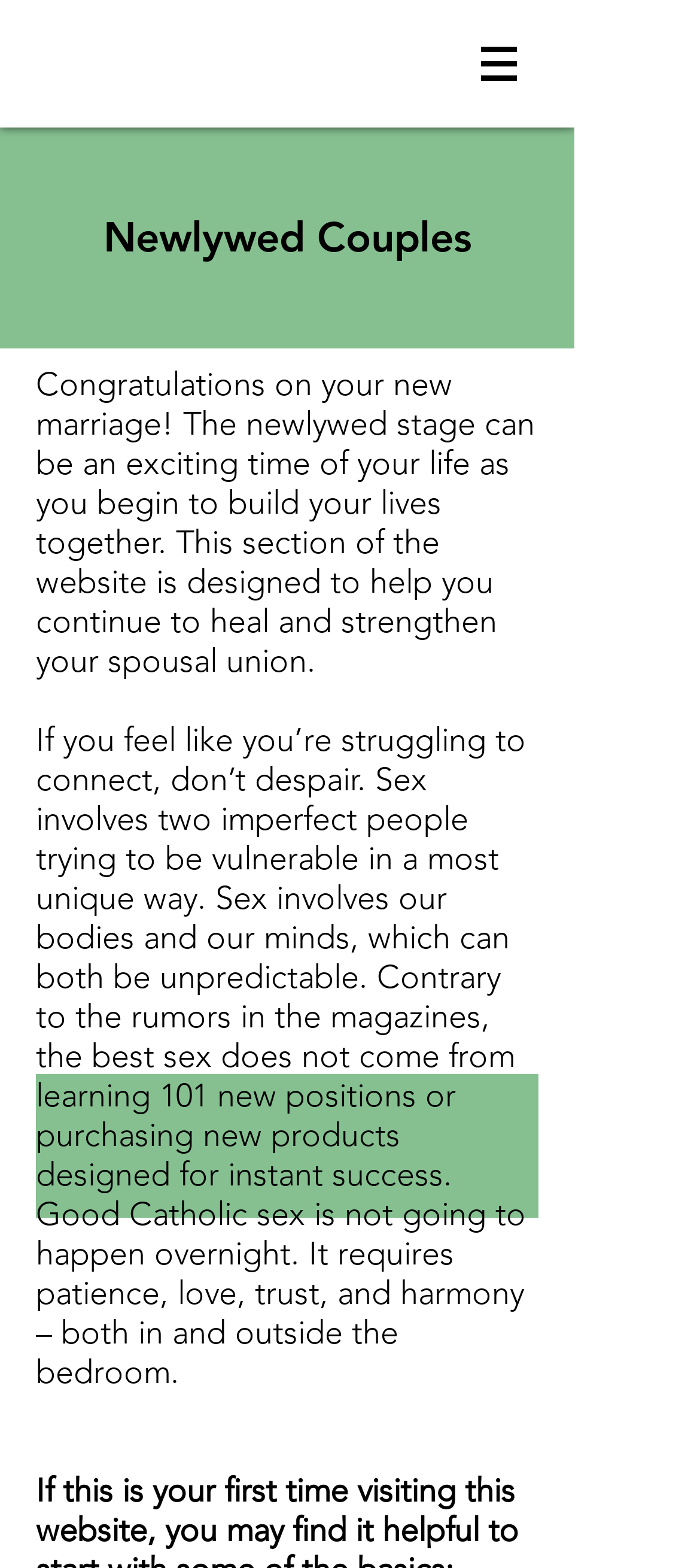What is the tone of the webpage content?
Refer to the screenshot and deliver a thorough answer to the question presented.

The tone of the webpage content appears to be encouraging and supportive, as it acknowledges that newlywed couples may struggle to connect and offers reassurance that good Catholic sex is possible with patience, love, trust, and harmony.